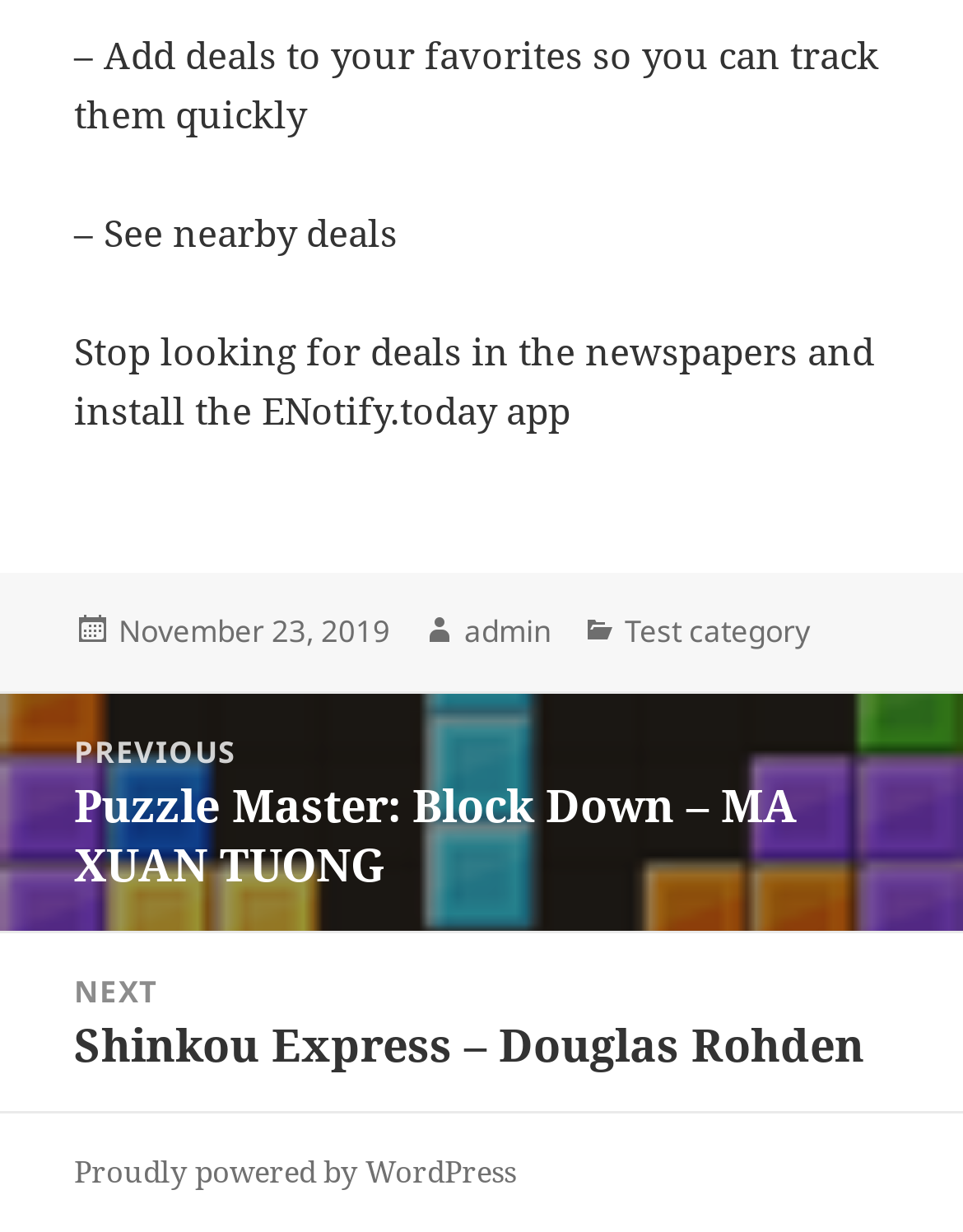Look at the image and give a detailed response to the following question: What is the previous post about?

The previous post can be found in the navigation section of the webpage, where it is written 'Previous post: Puzzle Master: Block Down – MA XUAN TUONG'.